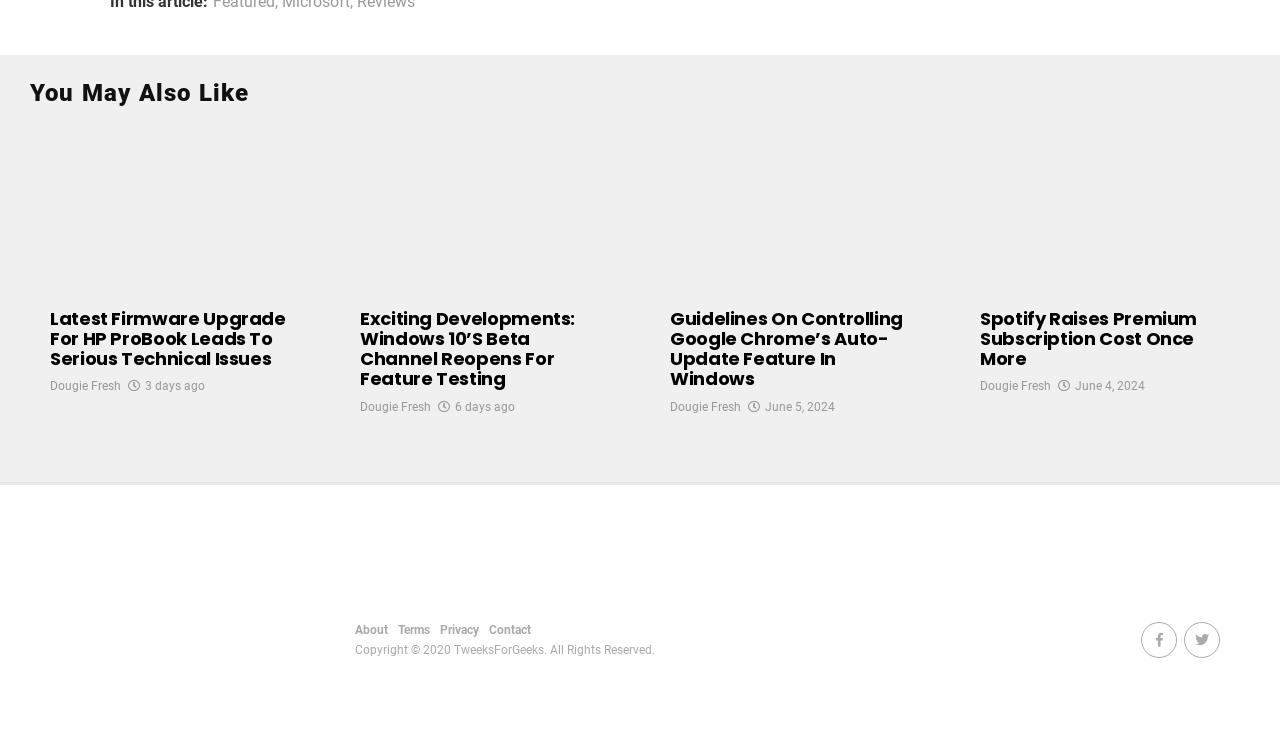Answer succinctly with a single word or phrase:
What is the name of the website?

Tweaks For Geeks